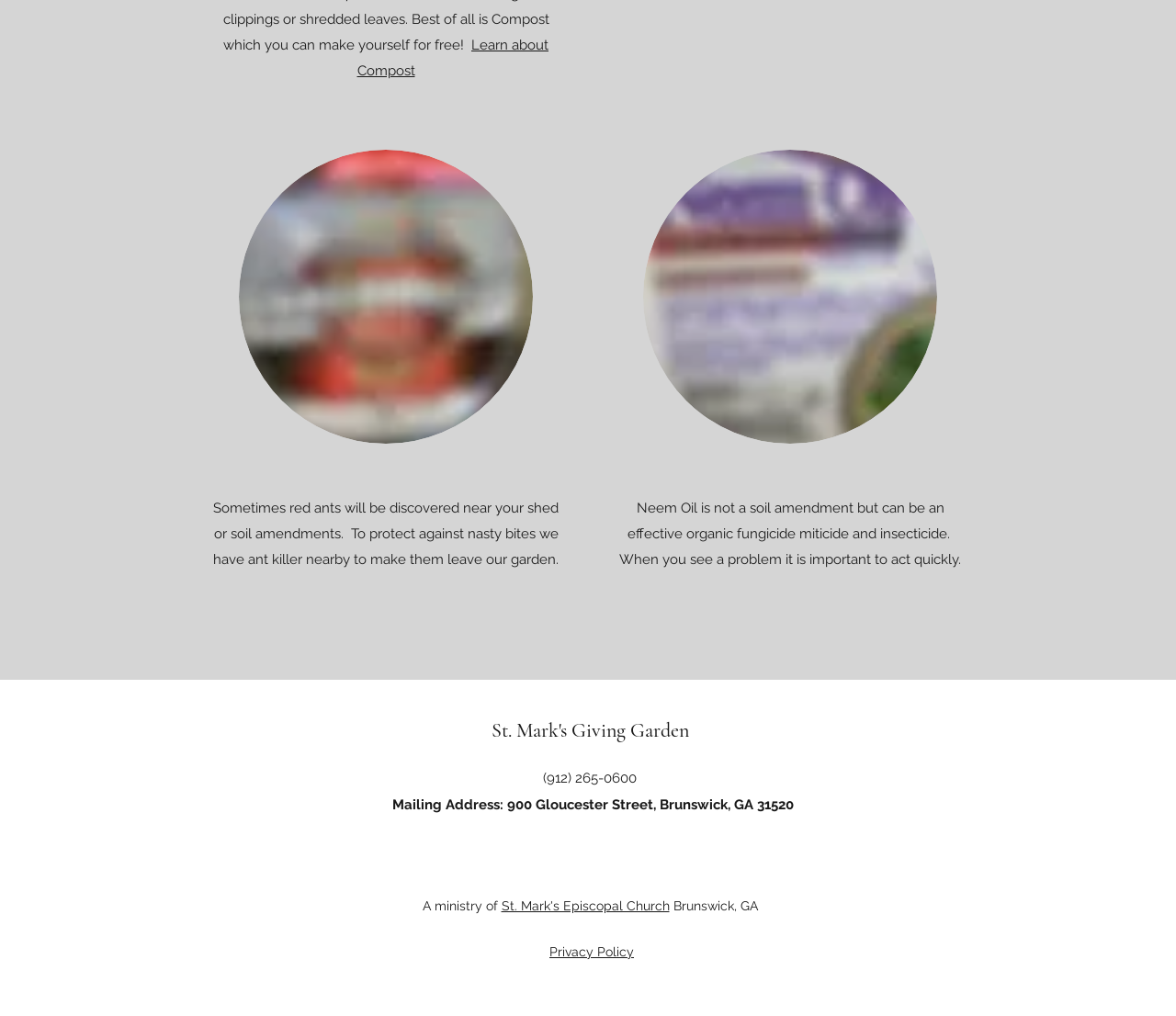What is the mailing address of St. Mark's Giving Garden?
Examine the image closely and answer the question with as much detail as possible.

The mailing address is listed as 'Mailing Address: 900 Gloucester Street, Brunswick, GA 31520' below the phone number.